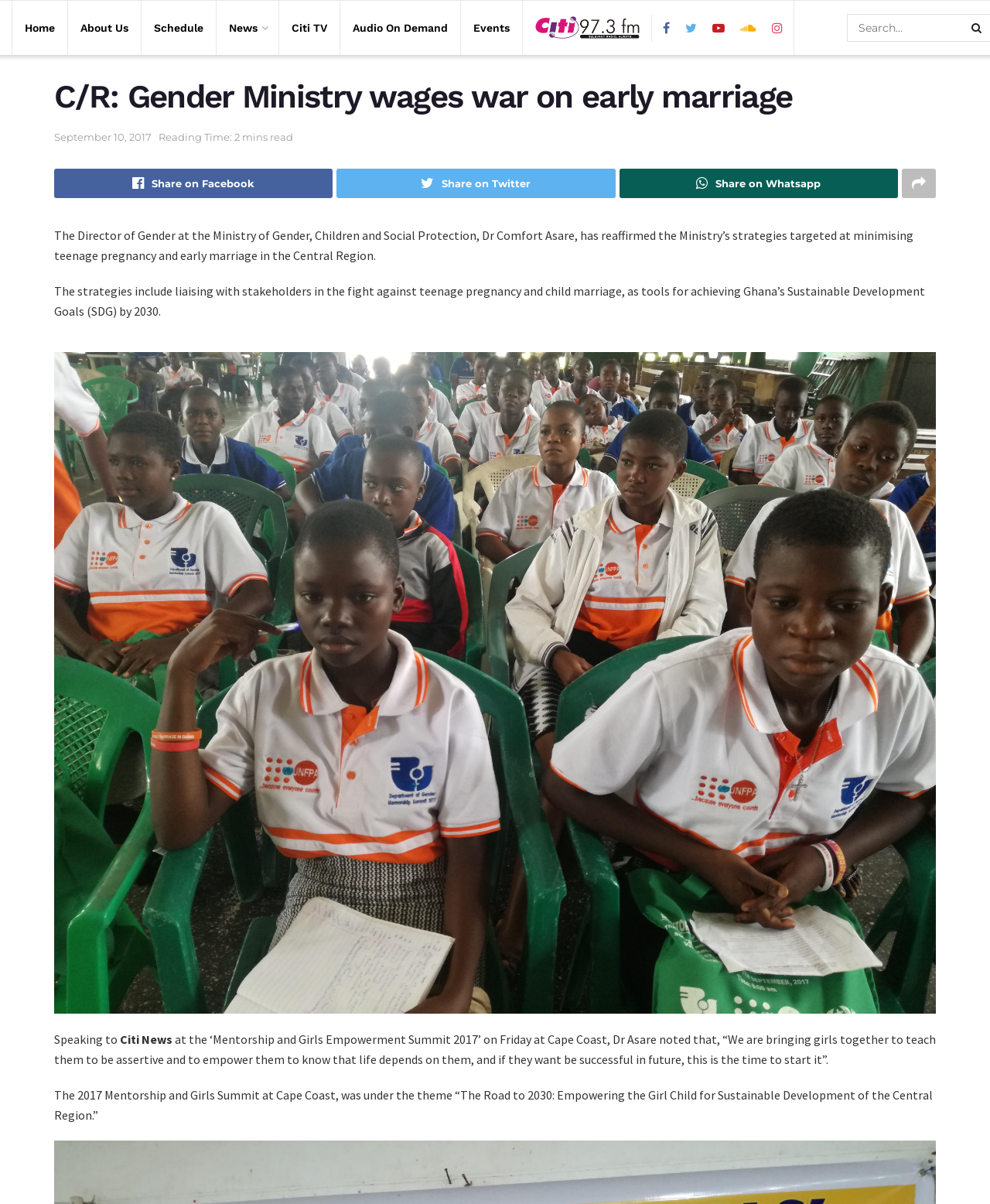Could you locate the bounding box coordinates for the section that should be clicked to accomplish this task: "Click on Home".

[0.025, 0.014, 0.055, 0.032]